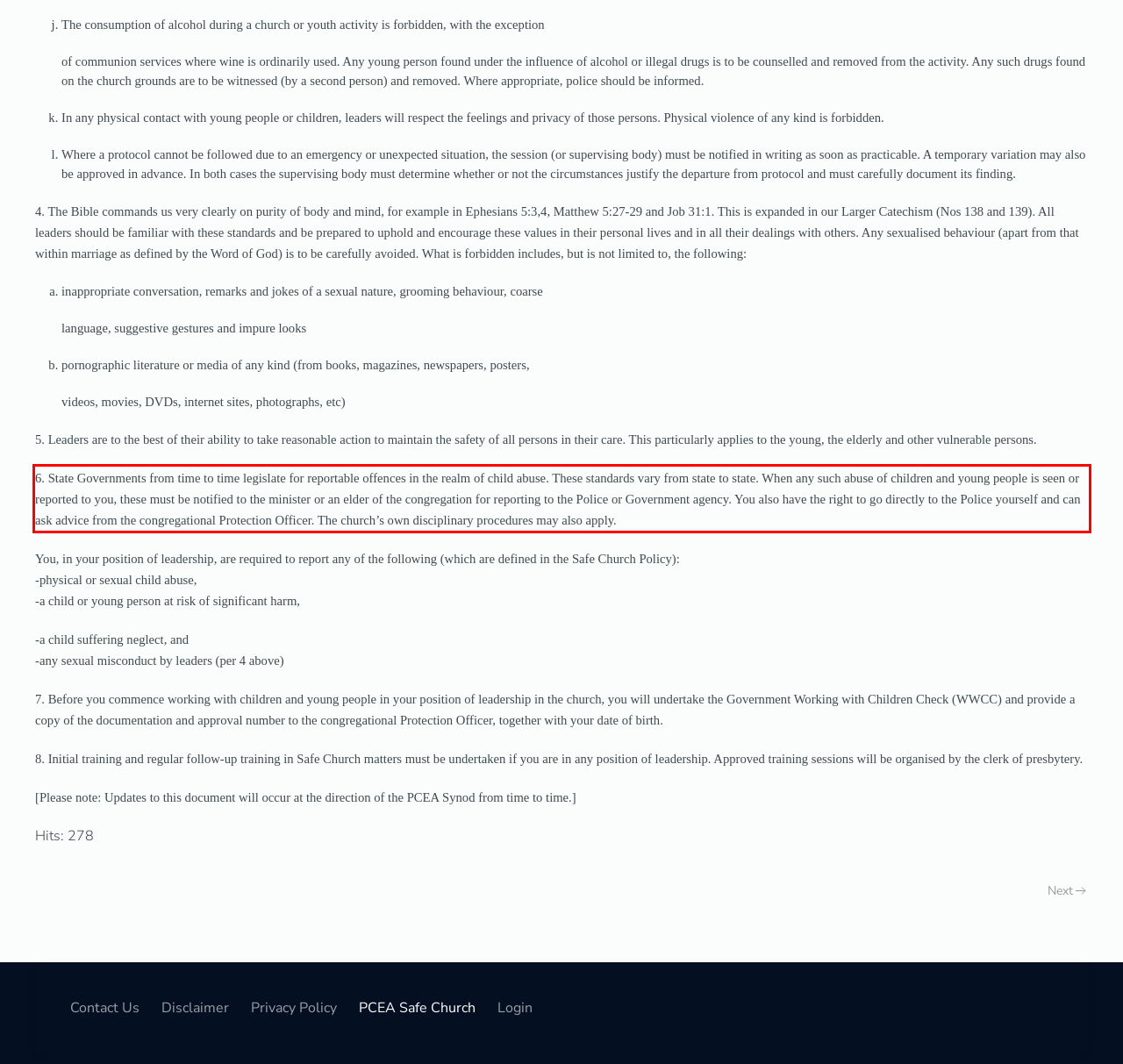Using the provided webpage screenshot, recognize the text content in the area marked by the red bounding box.

6. State Governments from time to time legislate for reportable offences in the realm of child abuse. These standards vary from state to state. When any such abuse of children and young people is seen or reported to you, these must be notified to the minister or an elder of the congregation for reporting to the Police or Government agency. You also have the right to go directly to the Police yourself and can ask advice from the congregational Protection Officer. The church’s own disciplinary procedures may also apply.